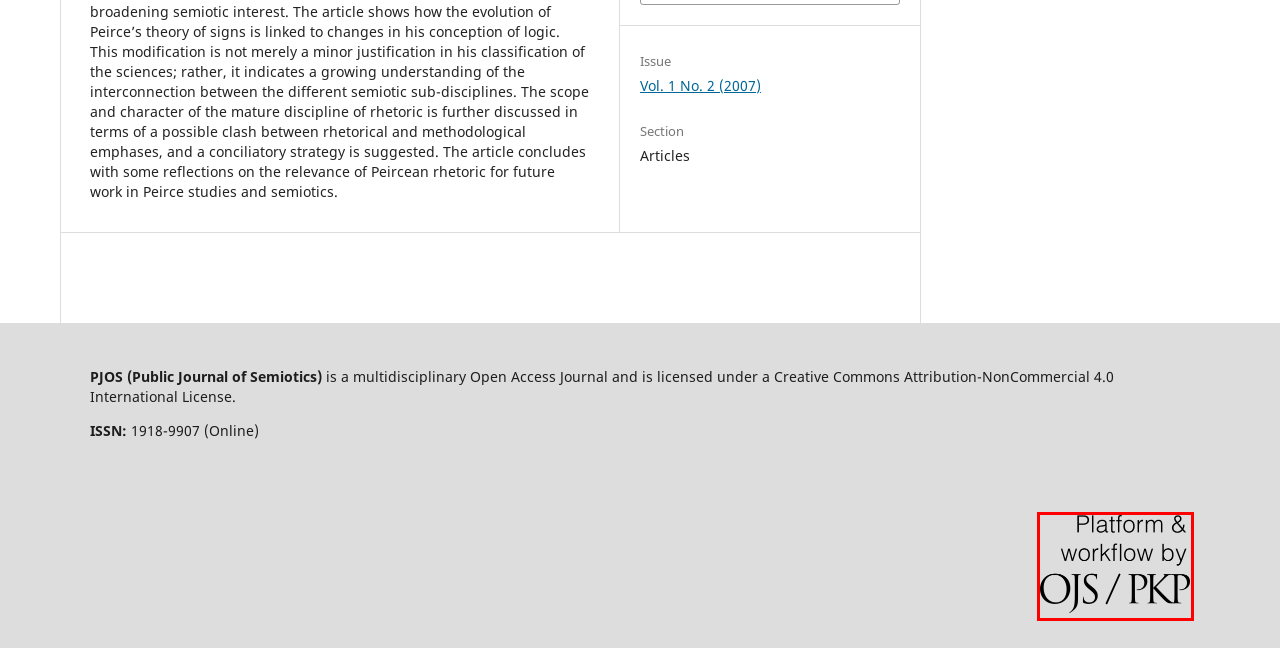Examine the screenshot of a webpage with a red bounding box around a UI element. Your task is to identify the webpage description that best corresponds to the new webpage after clicking the specified element. The given options are:
A. Vol. 1 No. 2 (2007)
							| Public Journal of Semiotics
B. Archives
	
							| Public Journal of Semiotics
C. About Open Journal Systems
							| Public Journal of Semiotics
D. Announcements
							| Public Journal of Semiotics
E. Information For Readers
							| Public Journal of Semiotics
F. Search
							| Public Journal of Semiotics
G. Information For Authors
							| Public Journal of Semiotics
H. Register
							| Public Journal of Semiotics

C